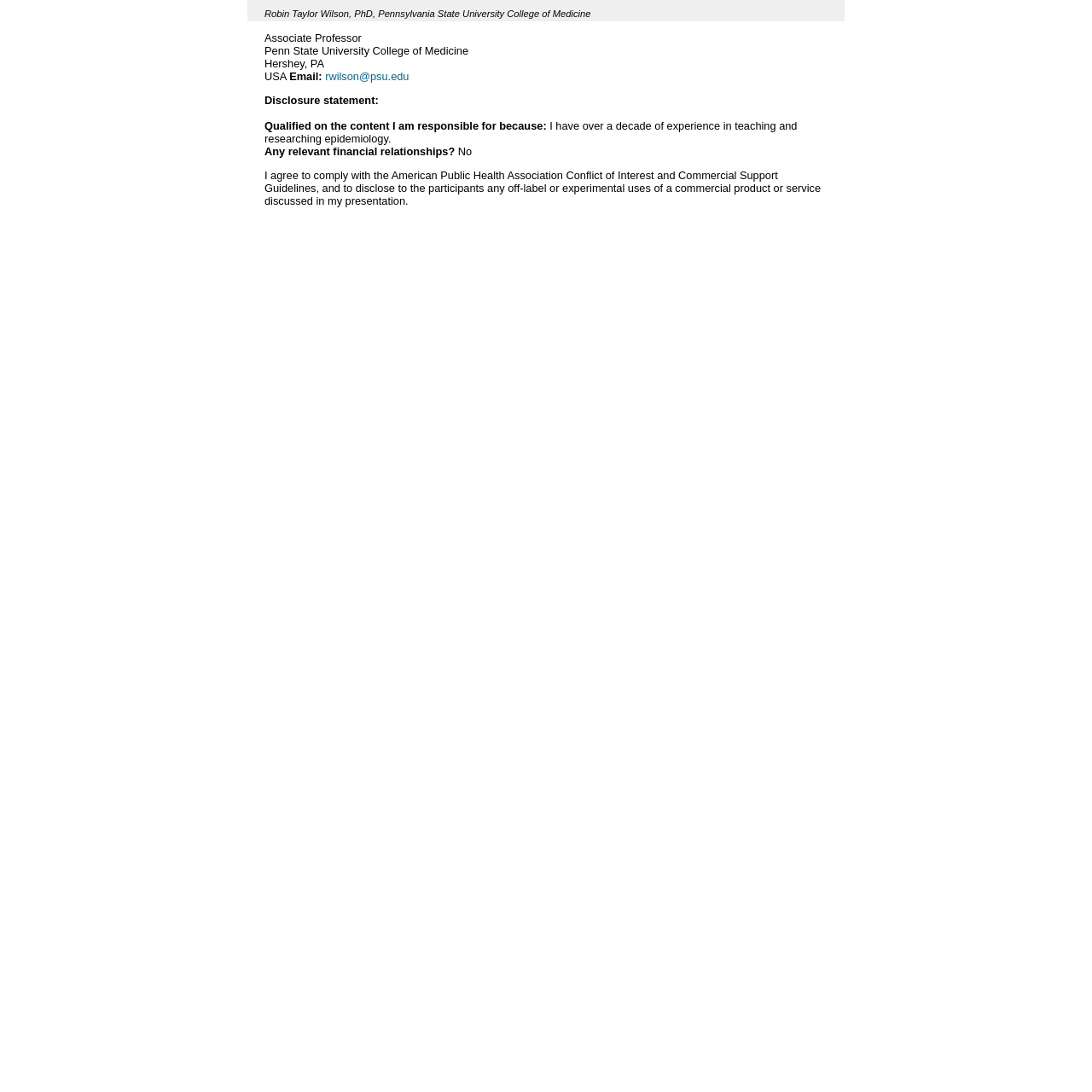Provide a thorough description of this webpage.

This webpage is about Robin Taylor Wilson, PhD, an Associate Professor at Pennsylvania State University College of Medicine, located in Hershey, PA, USA. At the top of the page, there is a heading with the professor's name and title. Below the heading, there are four lines of text, listing the professor's title, institution, location, and country.

To the right of the "Hershey, PA" text, there is an "Email:" label, followed by a link to the professor's email address, rwilson@psu.edu. 

Further down, there is a section with a "Disclosure statement:" label, followed by a paragraph explaining the professor's qualifications, stating that they have over a decade of experience in teaching and researching epidemiology. 

Below this paragraph, there are two more questions, "Any relevant financial relationships?" and "I agree to comply with the American Public Health Association Conflict of Interest and Commercial Support Guidelines...". The answer to the first question is "No", and the second question is followed by a long statement of compliance.